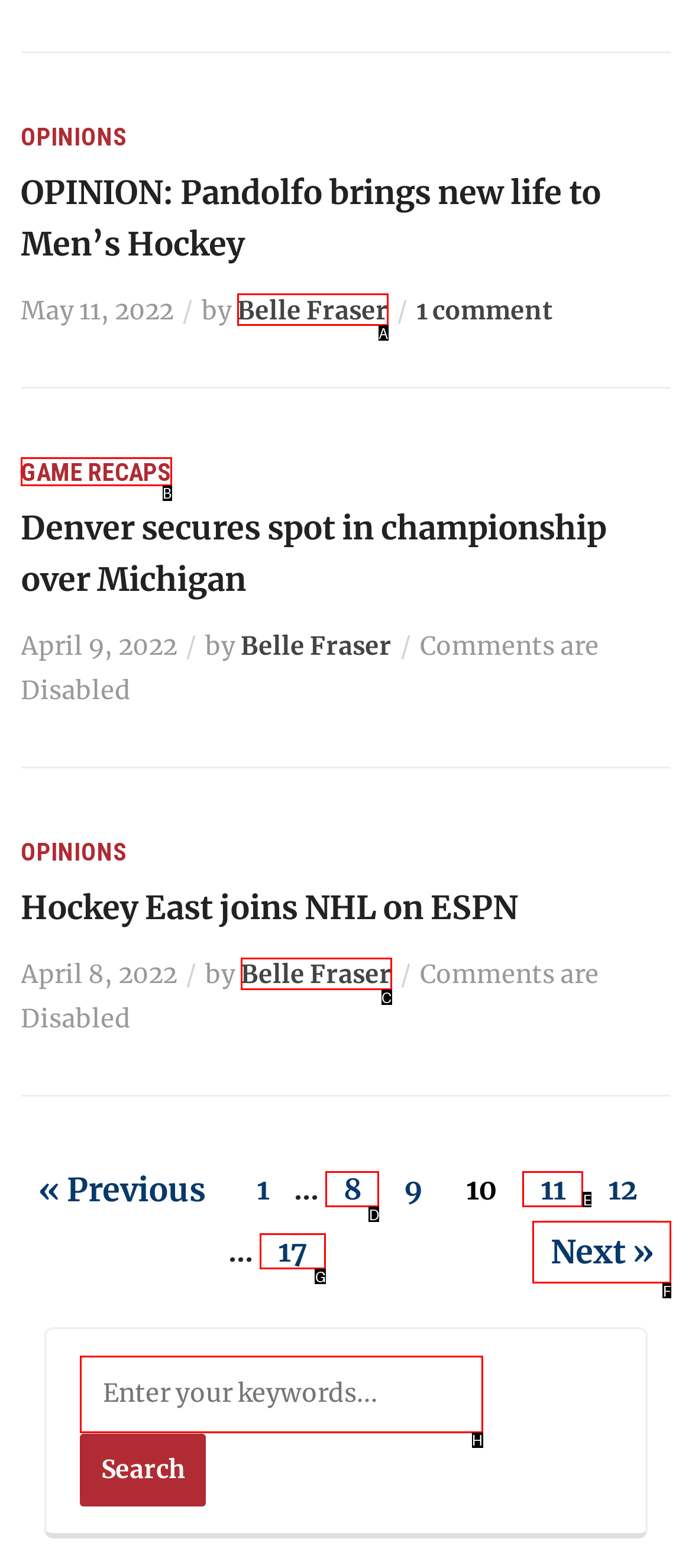From the given choices, determine which HTML element aligns with the description: name="s" placeholder="Enter your keywords..." Respond with the letter of the appropriate option.

H